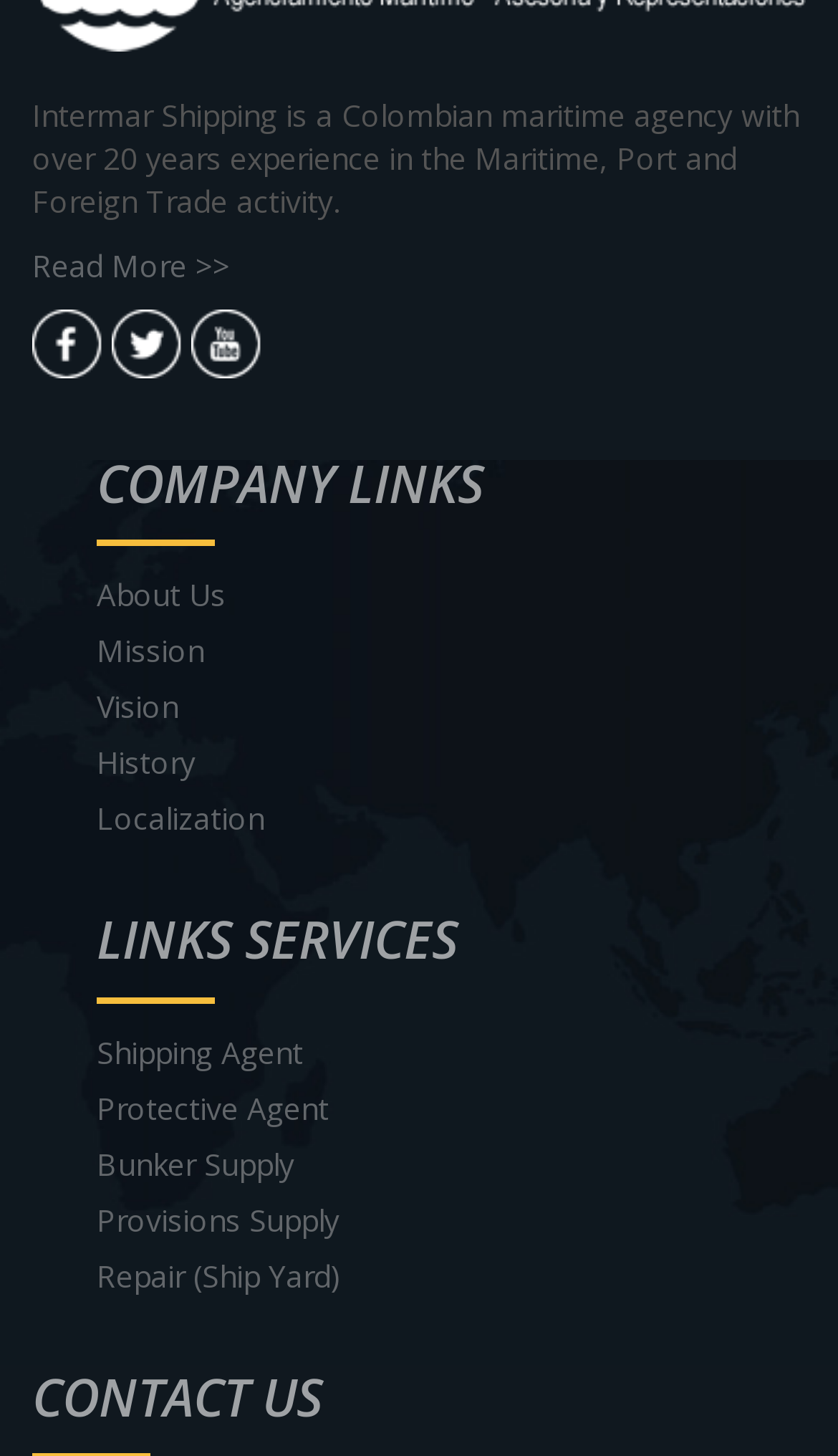Determine the bounding box coordinates of the clickable element to complete this instruction: "Learn about the company's mission". Provide the coordinates in the format of four float numbers between 0 and 1, [left, top, right, bottom].

[0.115, 0.433, 0.244, 0.461]